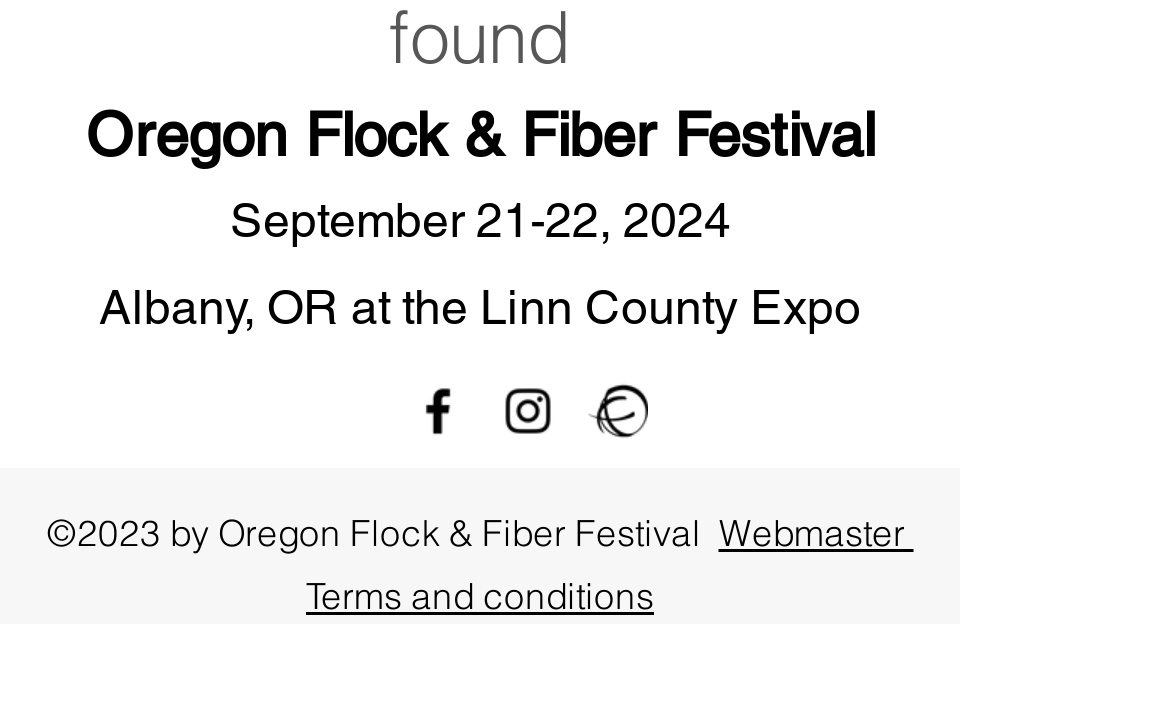Identify the bounding box of the HTML element described here: "Doctoral Dissertations". Provide the coordinates as four float numbers between 0 and 1: [left, top, right, bottom].

None